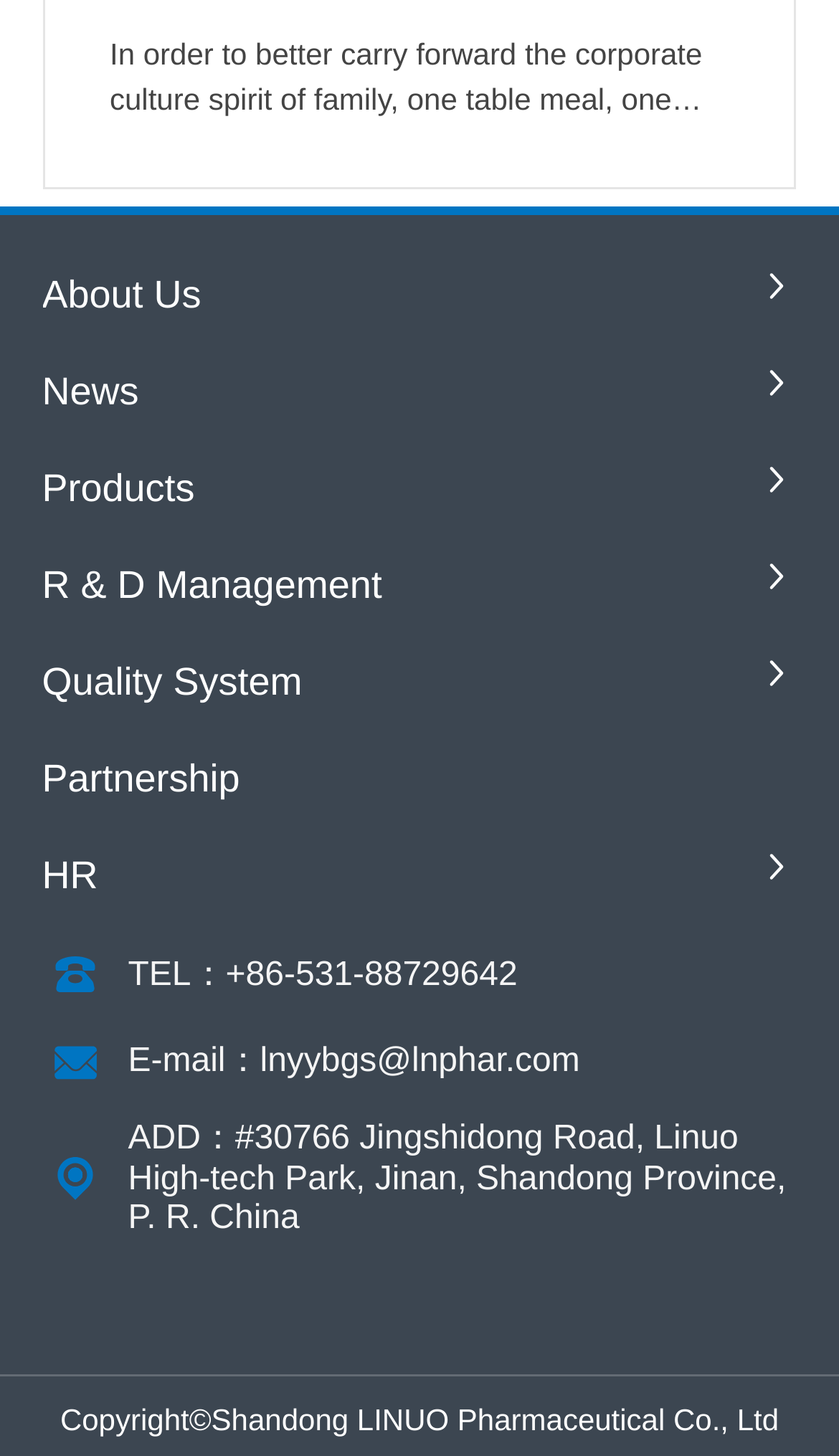Please identify the bounding box coordinates of the clickable area that will fulfill the following instruction: "View News". The coordinates should be in the format of four float numbers between 0 and 1, i.e., [left, top, right, bottom].

[0.05, 0.248, 0.165, 0.293]